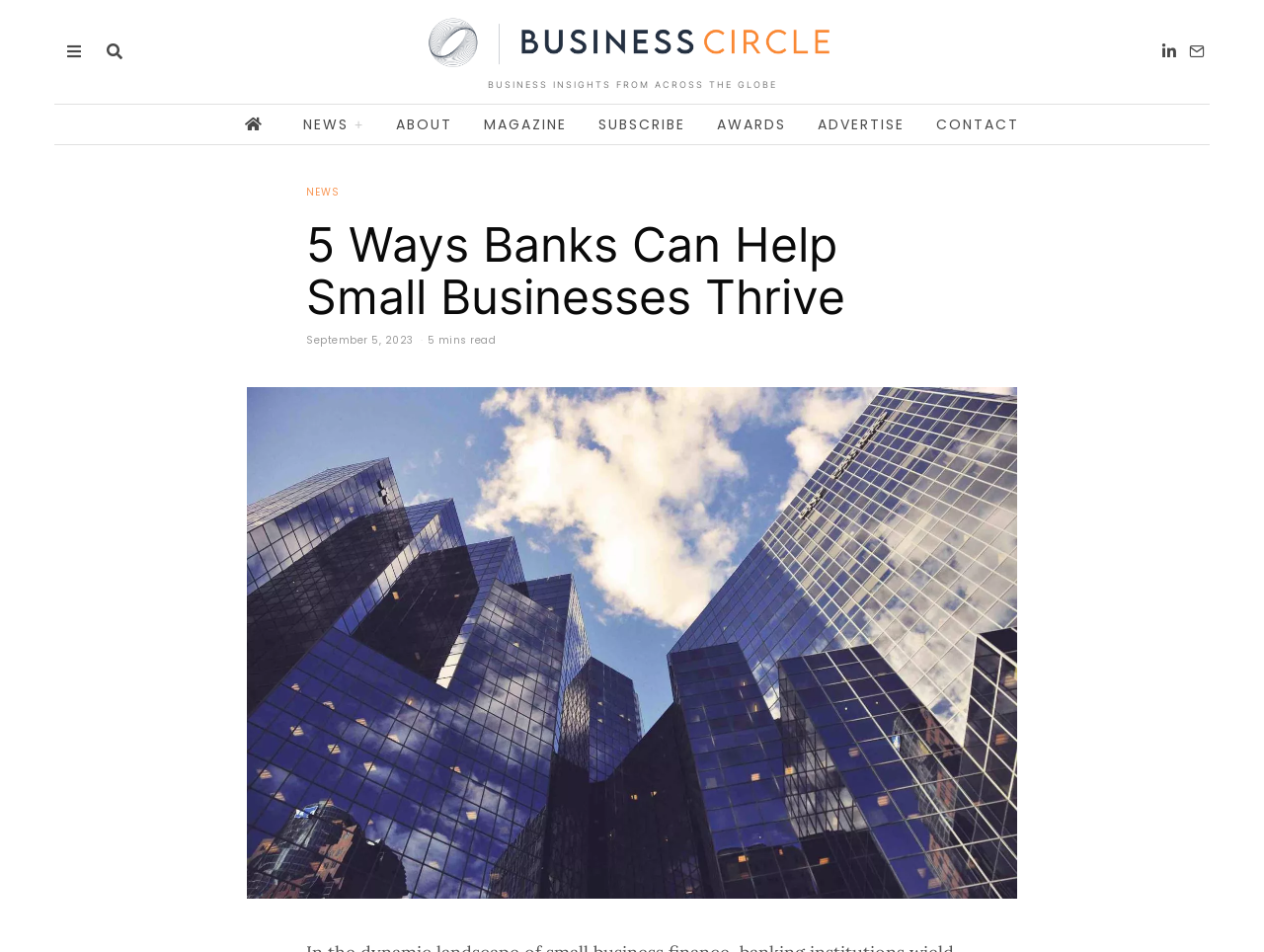Identify the bounding box coordinates necessary to click and complete the given instruction: "Click the ABOUT link".

[0.302, 0.11, 0.369, 0.151]